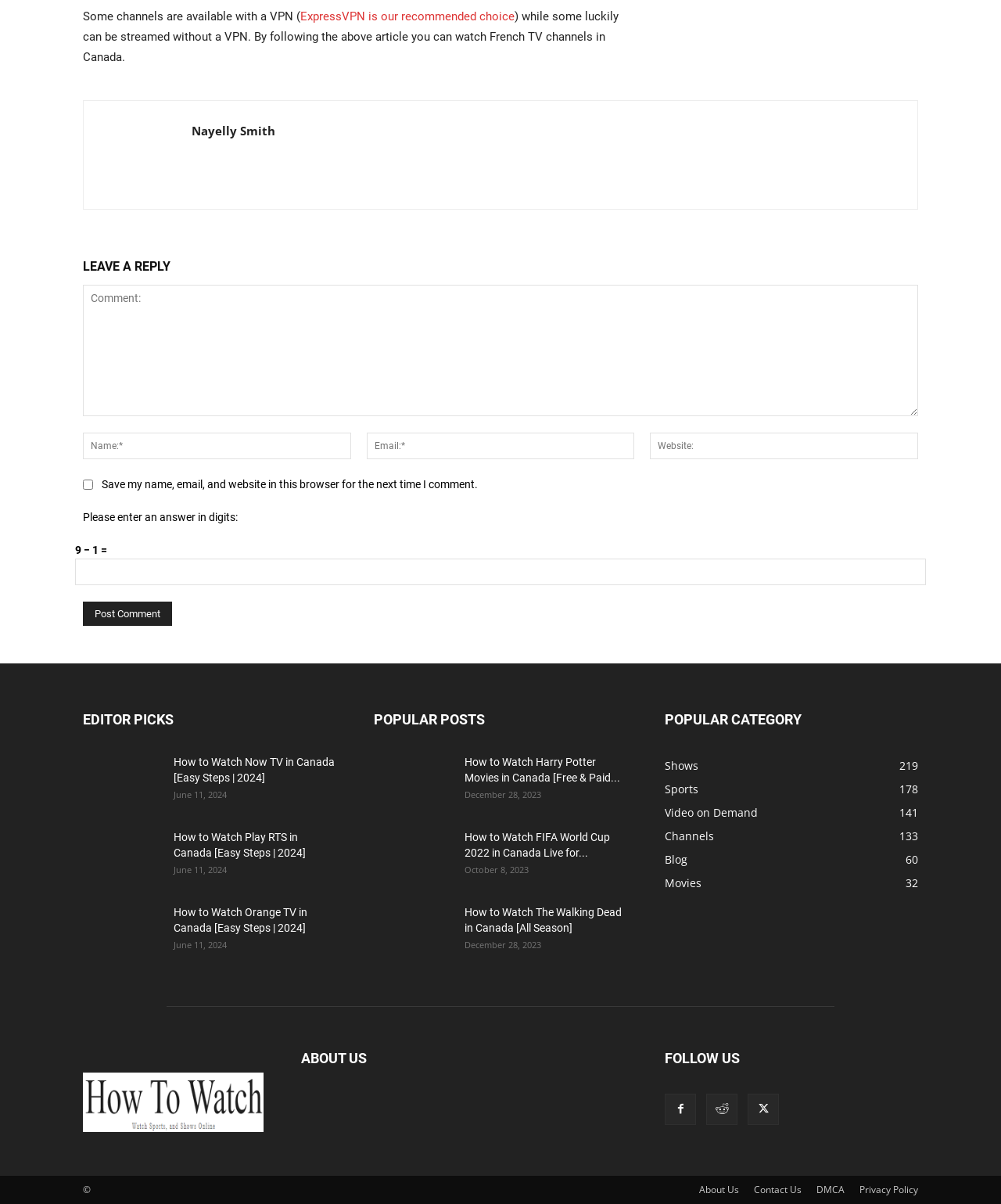Determine the bounding box coordinates of the target area to click to execute the following instruction: "Read the about us page."

[0.698, 0.983, 0.738, 0.994]